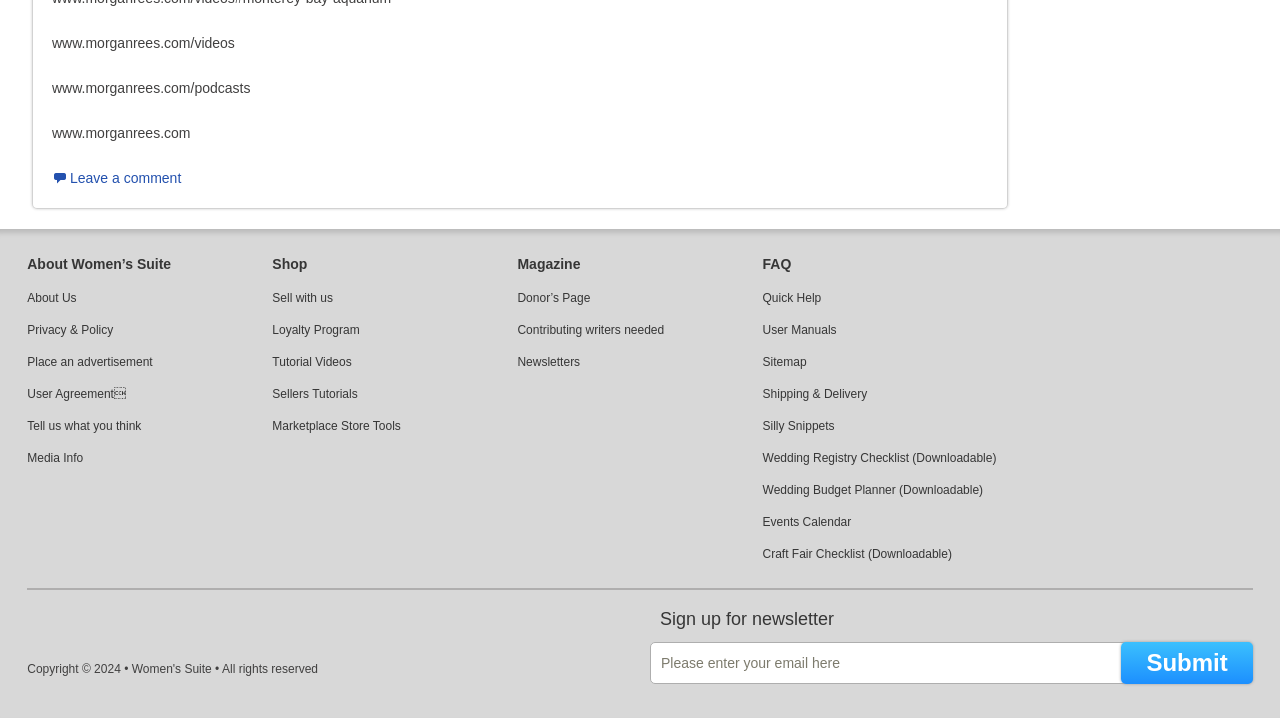Determine the bounding box coordinates of the clickable region to carry out the instruction: "Leave a comment".

[0.041, 0.237, 0.142, 0.26]